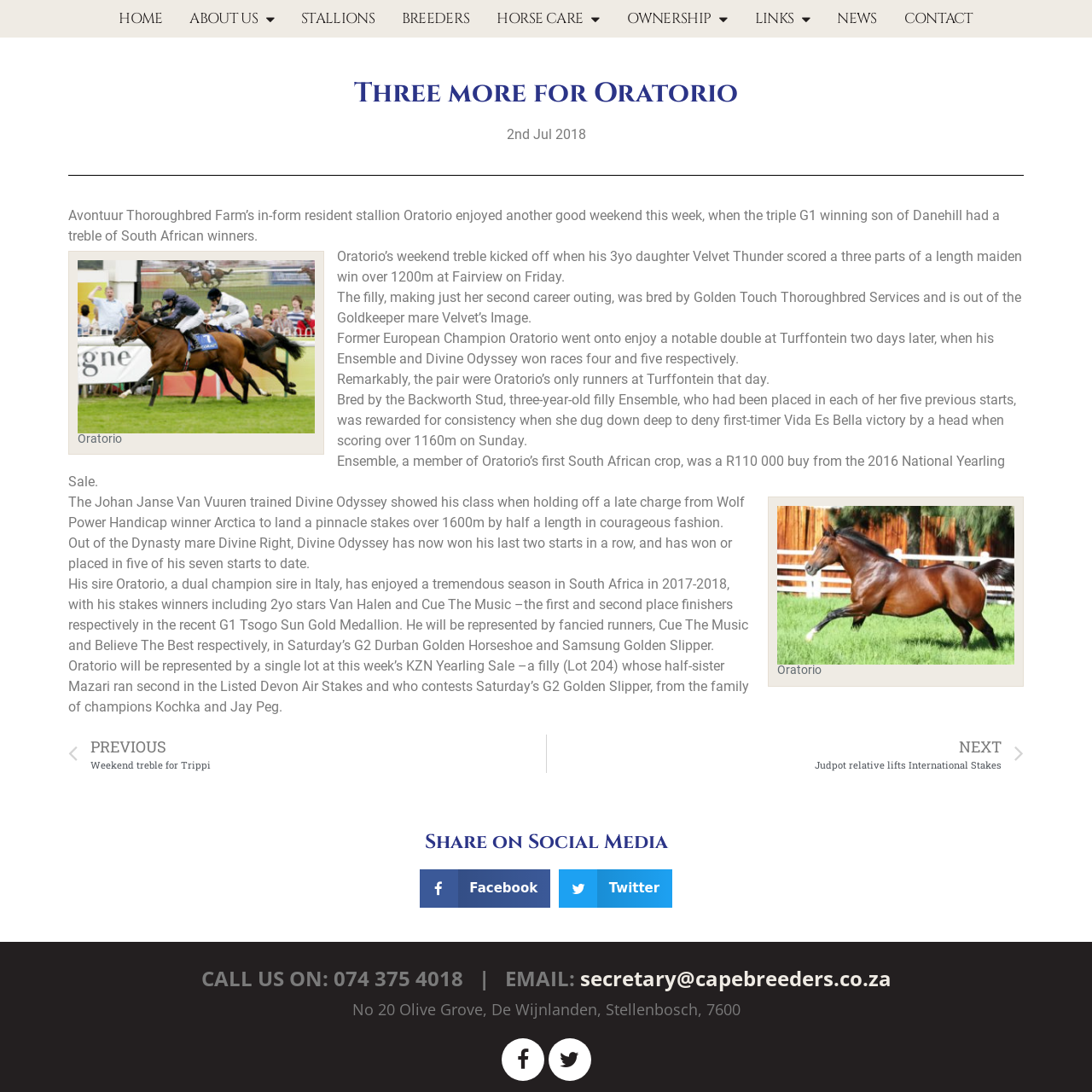Utilize the information from the image to answer the question in detail:
What is the phone number to call for inquiries?

The phone number is mentioned at the bottom of the webpage, which says 'CALL US ON: 074 375 4018'.